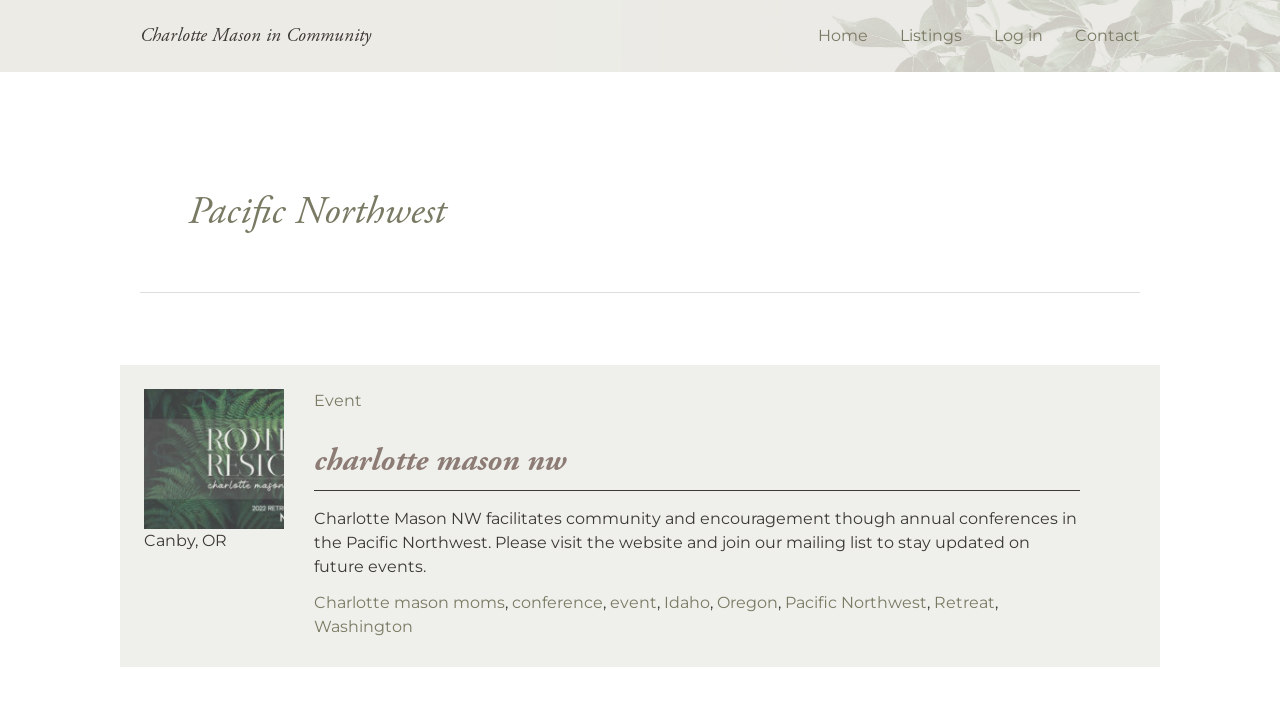How many links are there in the main section?
Please provide a detailed and thorough answer to the question.

The main section is the element with the type 'main'. Inside this element, there are seven link elements, which are 'Event', 'charlotte mason nw', 'Charlotte mason moms', 'conference', 'event', 'Idaho', and 'Oregon'.